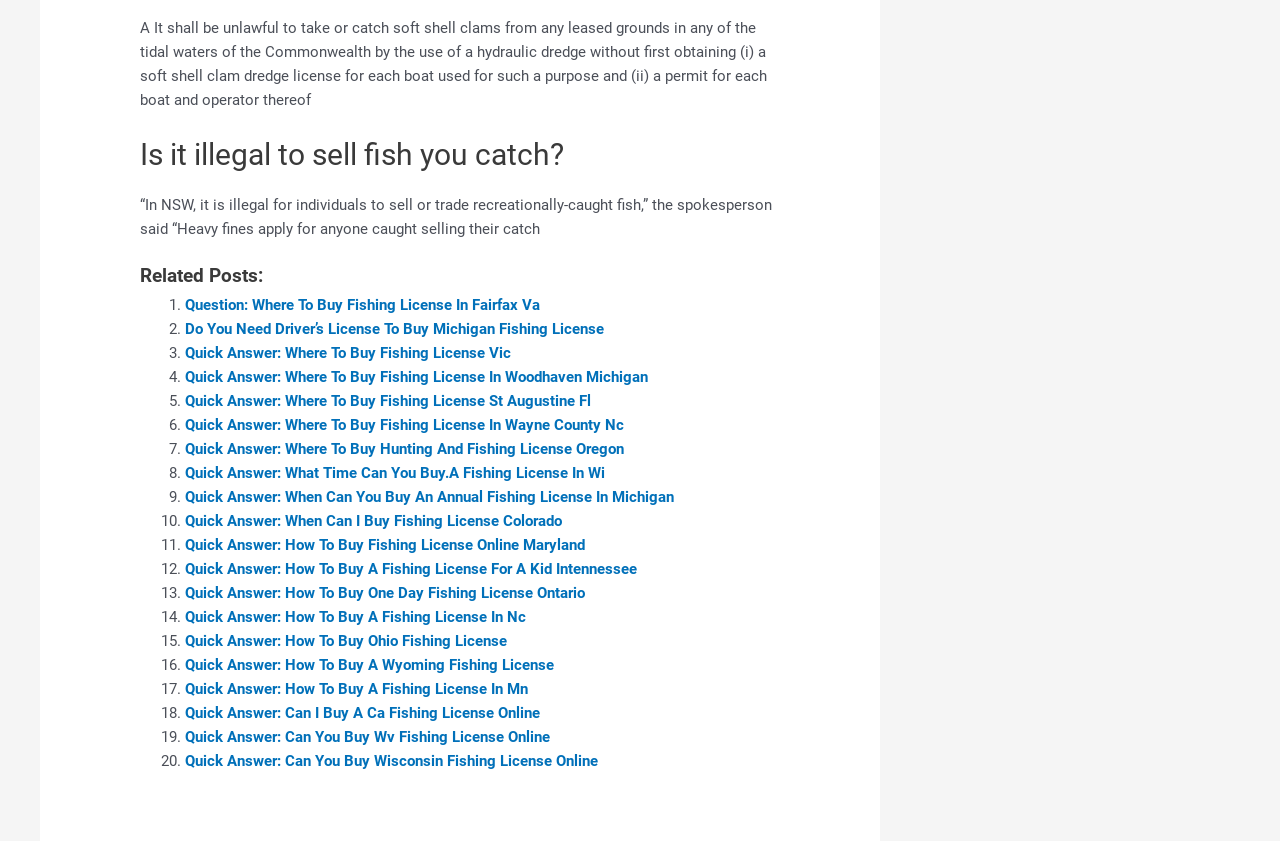Identify the bounding box coordinates for the region to click in order to carry out this instruction: "Click the 'Transformers Snarl addendum' link". Provide the coordinates using four float numbers between 0 and 1, formatted as [left, top, right, bottom].

None